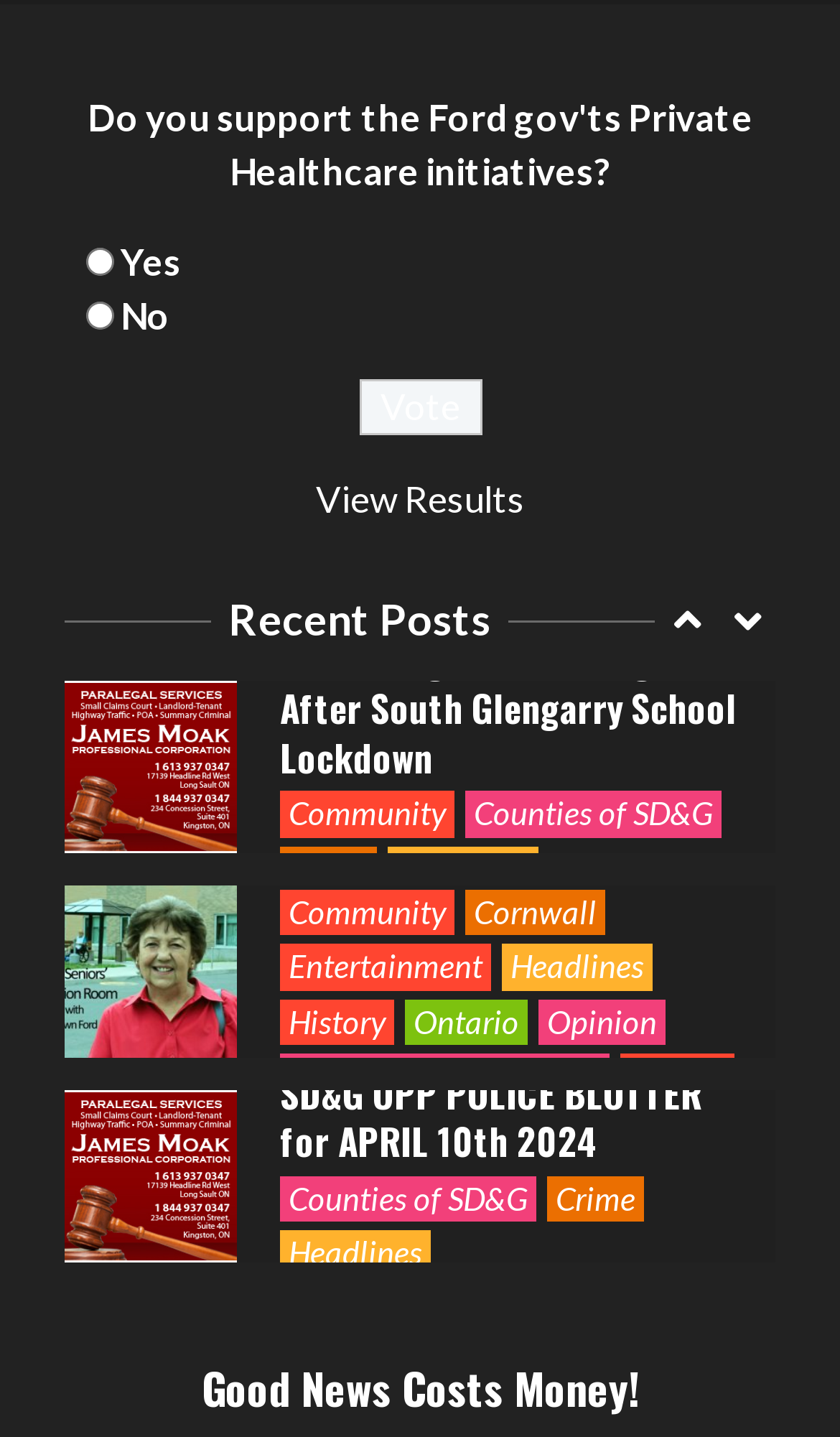Find the bounding box of the UI element described as: "Regional Arts & Culture". The bounding box coordinates should be given as four float values between 0 and 1, i.e., [left, top, right, bottom].

[0.333, 0.164, 0.726, 0.196]